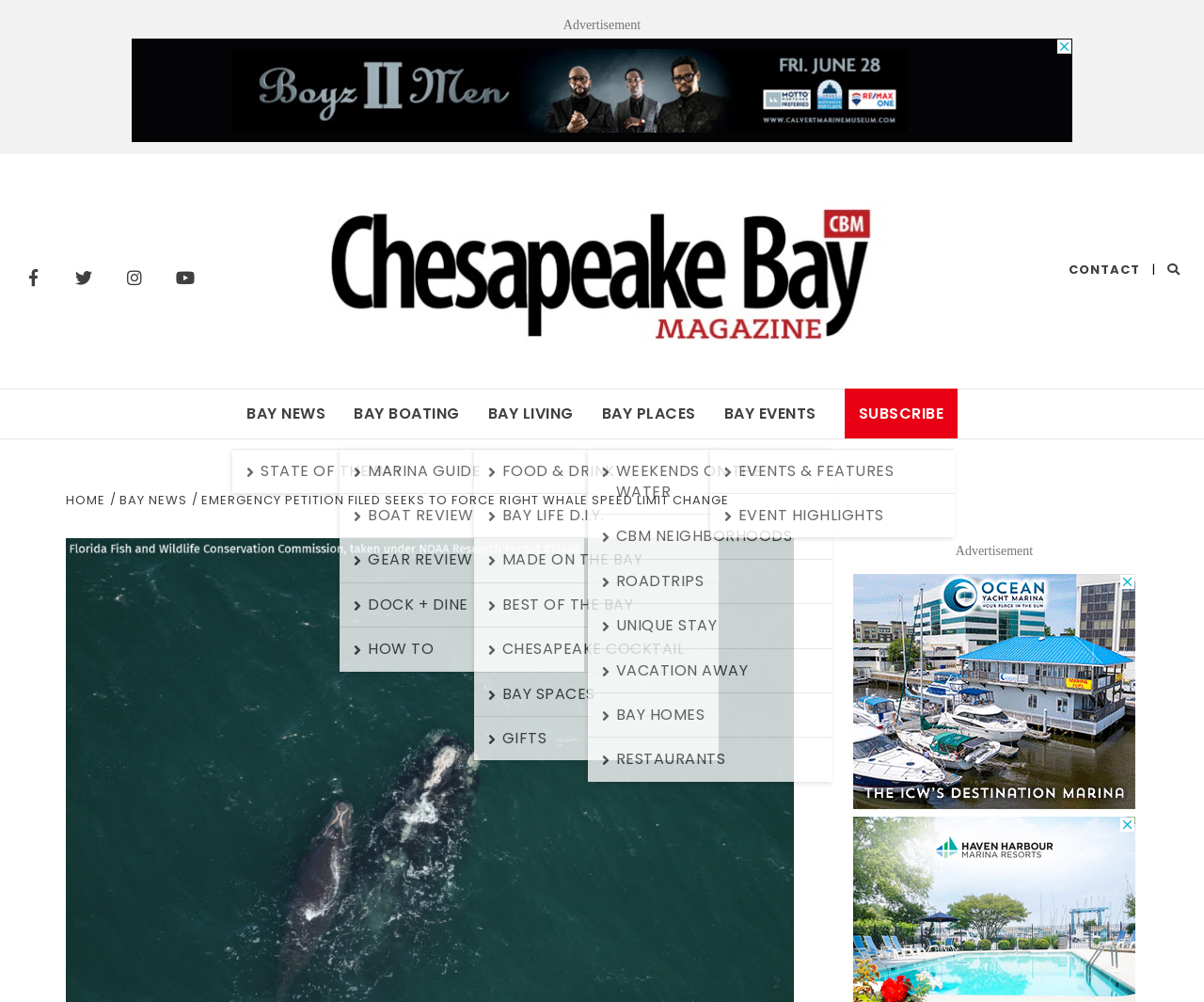Locate the bounding box coordinates of the element you need to click to accomplish the task described by this instruction: "Subscribe to the magazine".

[0.689, 0.389, 0.807, 0.438]